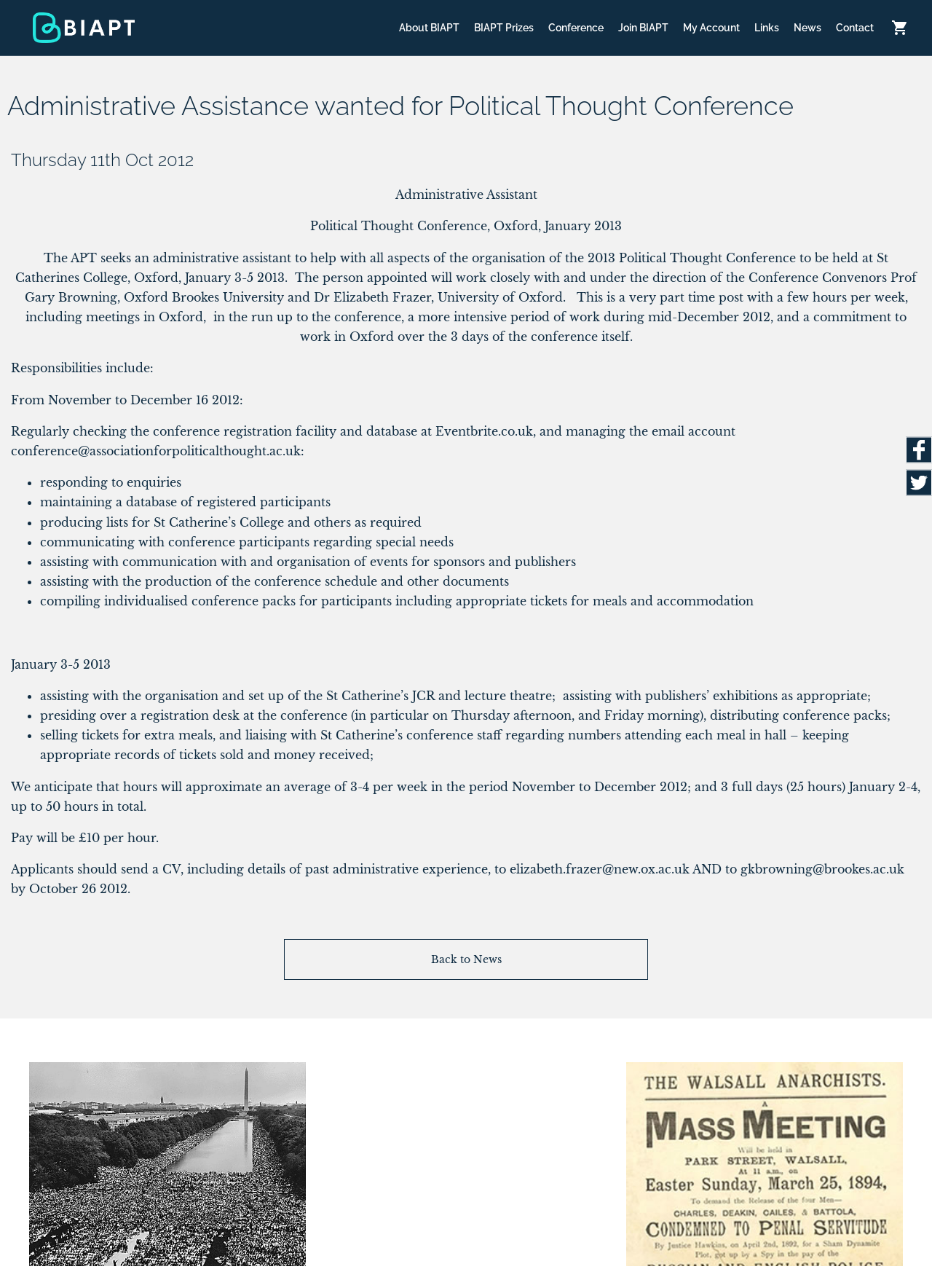Locate the bounding box coordinates of the element you need to click to accomplish the task described by this instruction: "Check the 'News' section".

[0.844, 0.0, 0.889, 0.043]